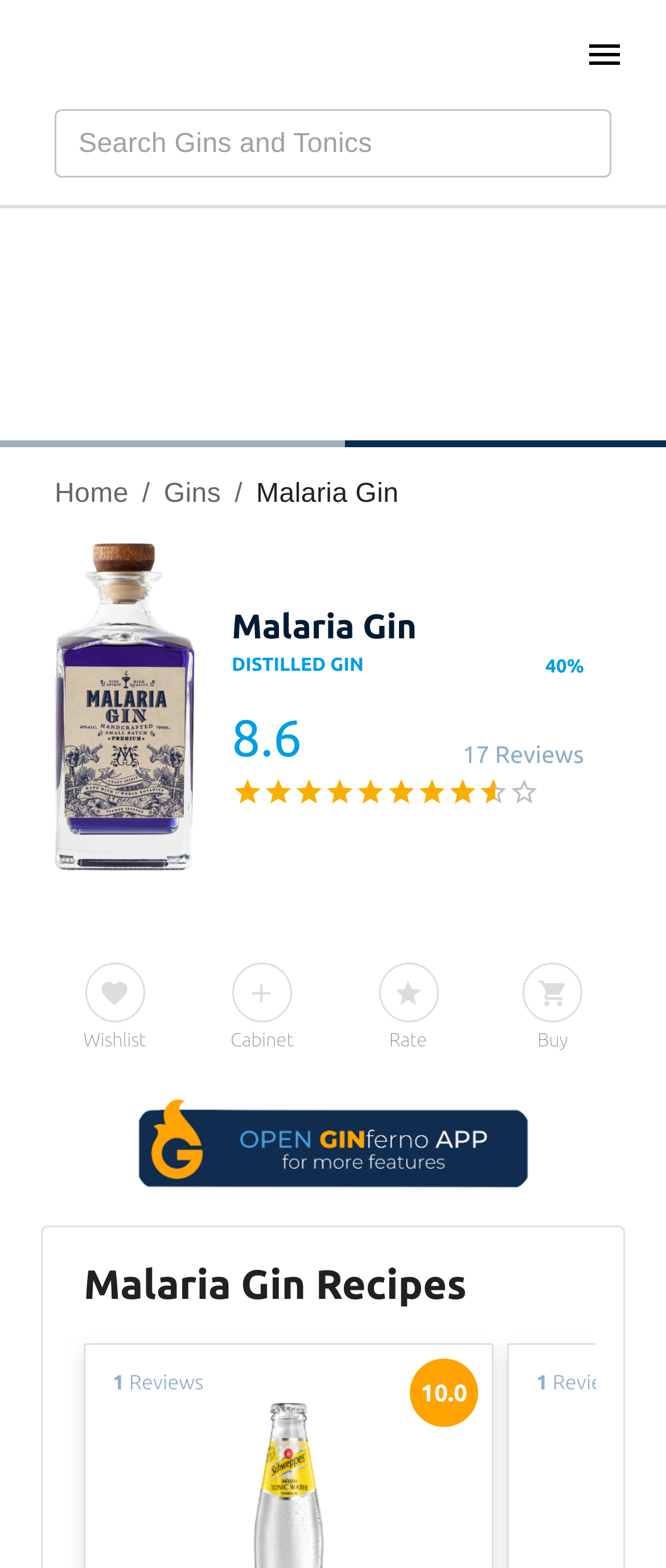Determine the bounding box coordinates for the HTML element mentioned in the following description: "Home". The coordinates should be a list of four floats ranging from 0 to 1, represented as [left, top, right, bottom].

[0.082, 0.306, 0.193, 0.324]